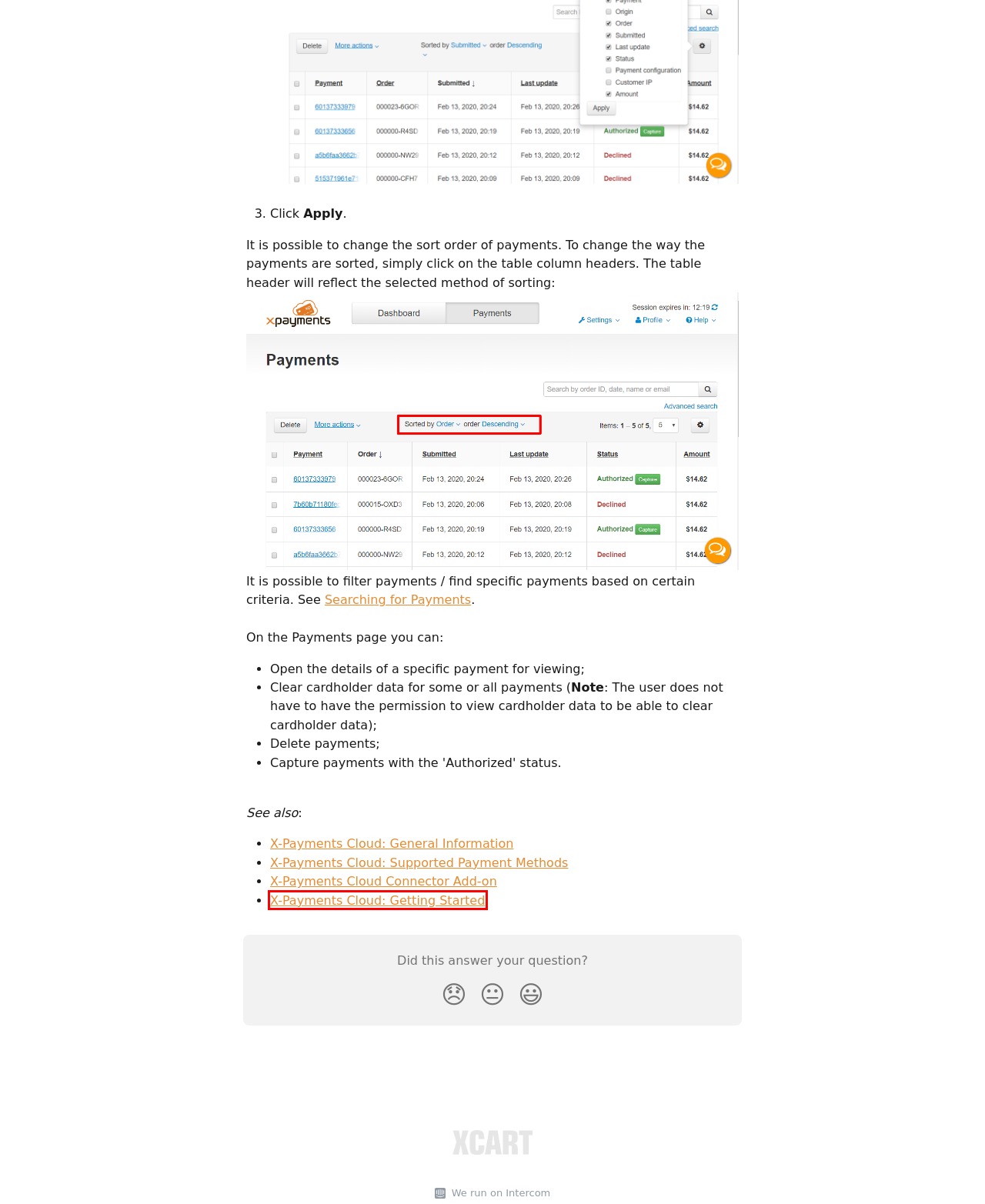Evaluate the webpage screenshot and identify the element within the red bounding box. Select the webpage description that best fits the new webpage after clicking the highlighted element. Here are the candidates:
A. X-Payments Cloud: Getting Started | X-Cart - eCommerce Platform Help Center
B. X-Payments Cloud: General Information | X-Cart - eCommerce Platform Help Center
C. Payment Methods  | X-Cart - eCommerce Platform Help Center
D. Searching for Payments (X-Payments Cloud) | X-Cart - eCommerce Platform Help Center
E. Payment Statuses (X-Payments Cloud) | X-Cart - eCommerce Platform Help Center
F. X-Payments Cloud: Supported Payment Methods | X-Cart - eCommerce Platform Help Center
G. Powered By Intercom
H. X-Cart: An eCommerce Platform Built to Fuel Business Growth

A